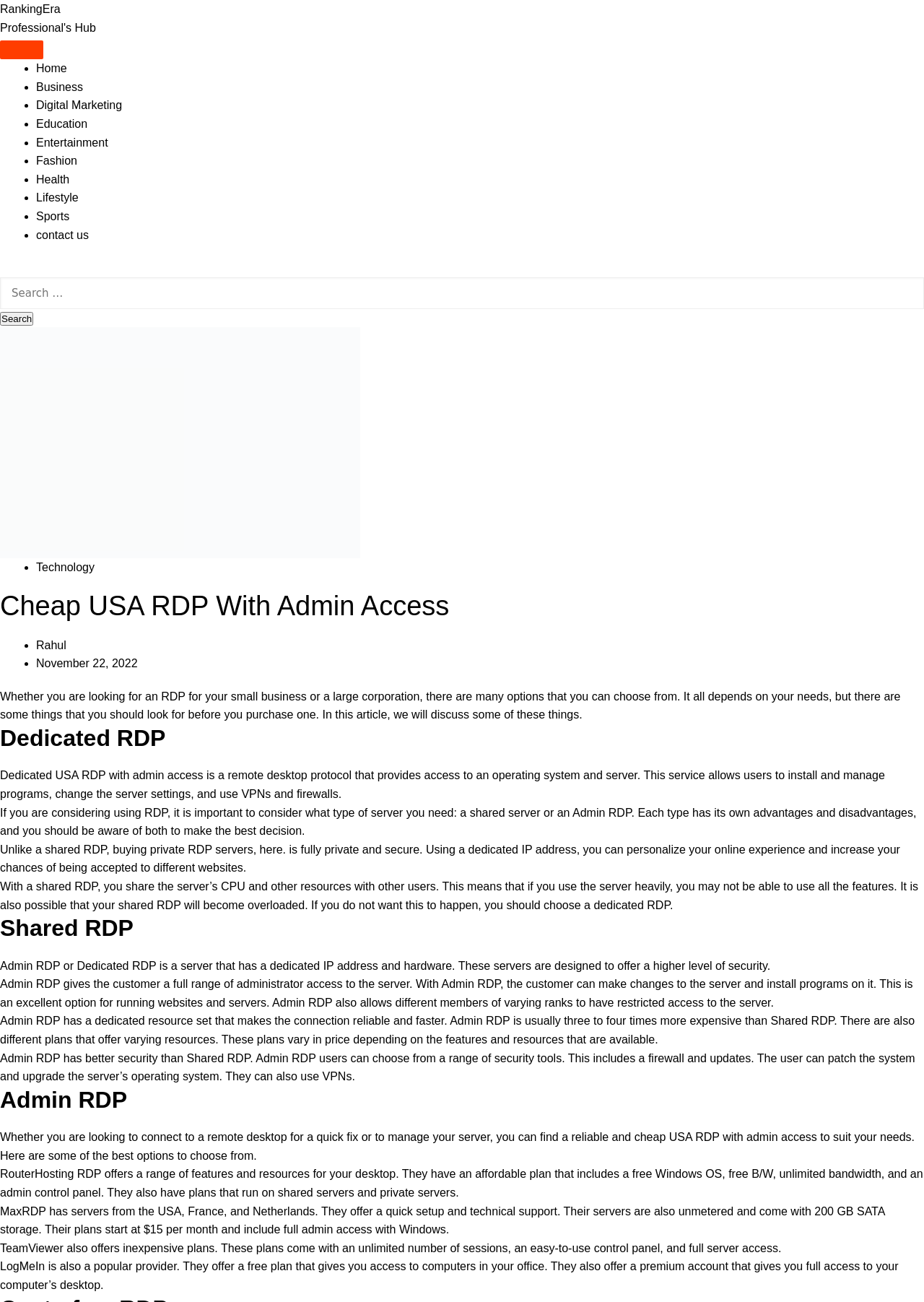Locate the bounding box coordinates of the region to be clicked to comply with the following instruction: "Click on the 'Home' link". The coordinates must be four float numbers between 0 and 1, in the form [left, top, right, bottom].

[0.039, 0.048, 0.072, 0.057]